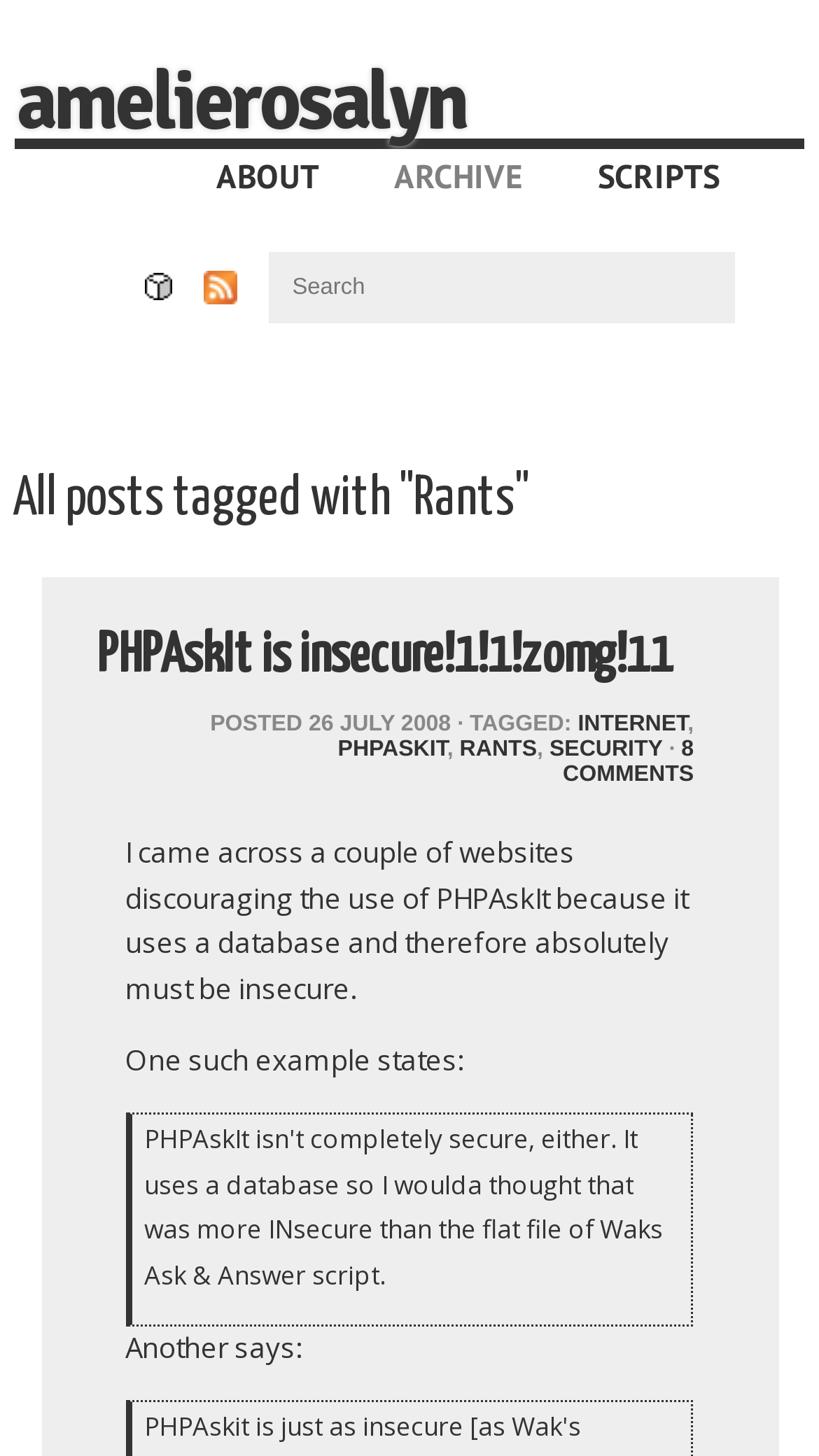Using the webpage screenshot, locate the HTML element that fits the following description and provide its bounding box: "About".

[0.223, 0.1, 0.43, 0.147]